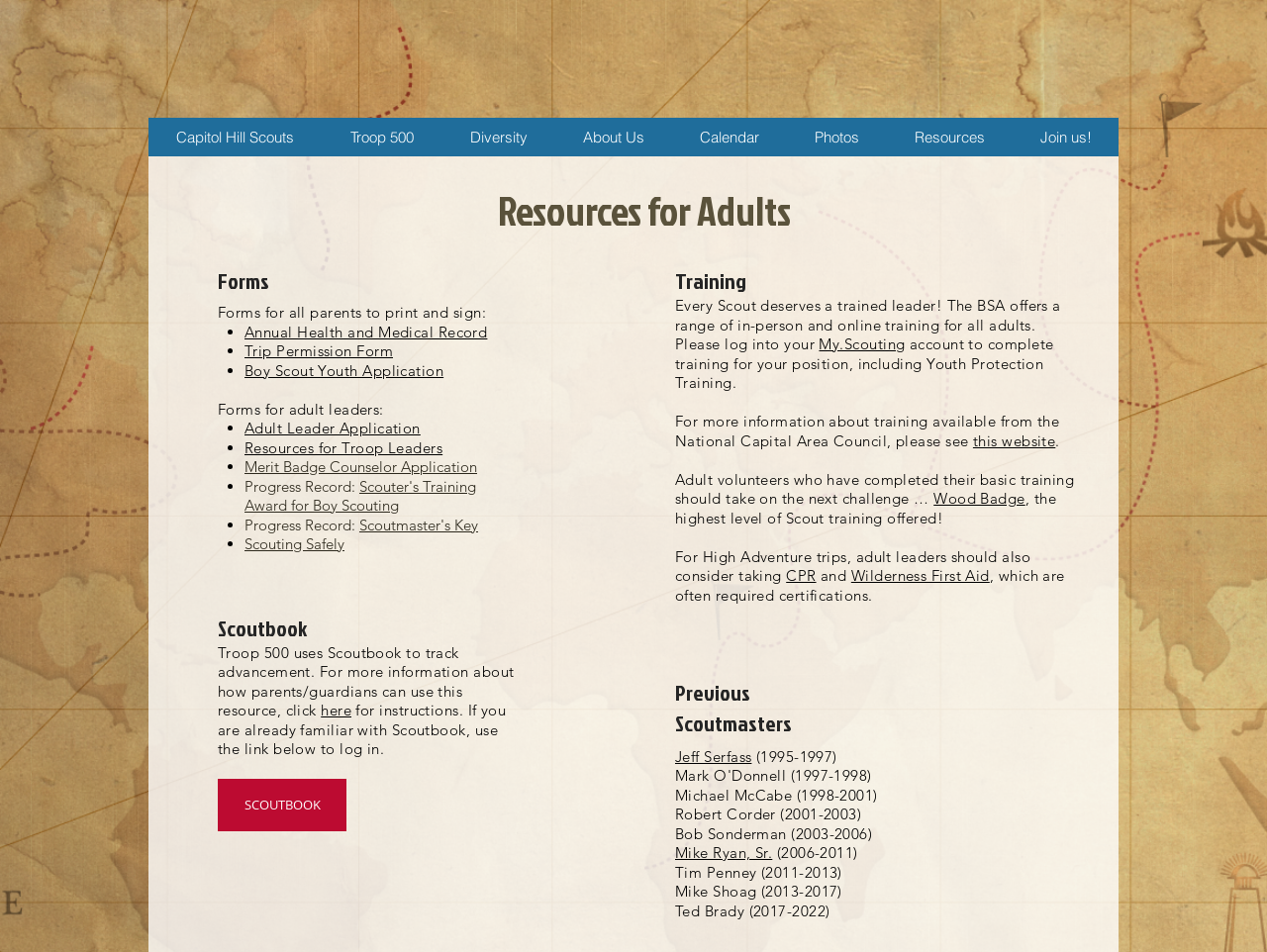Extract the bounding box coordinates of the UI element described by: "Privacy Policy: Business Times". The coordinates should include four float numbers ranging from 0 to 1, e.g., [left, top, right, bottom].

None